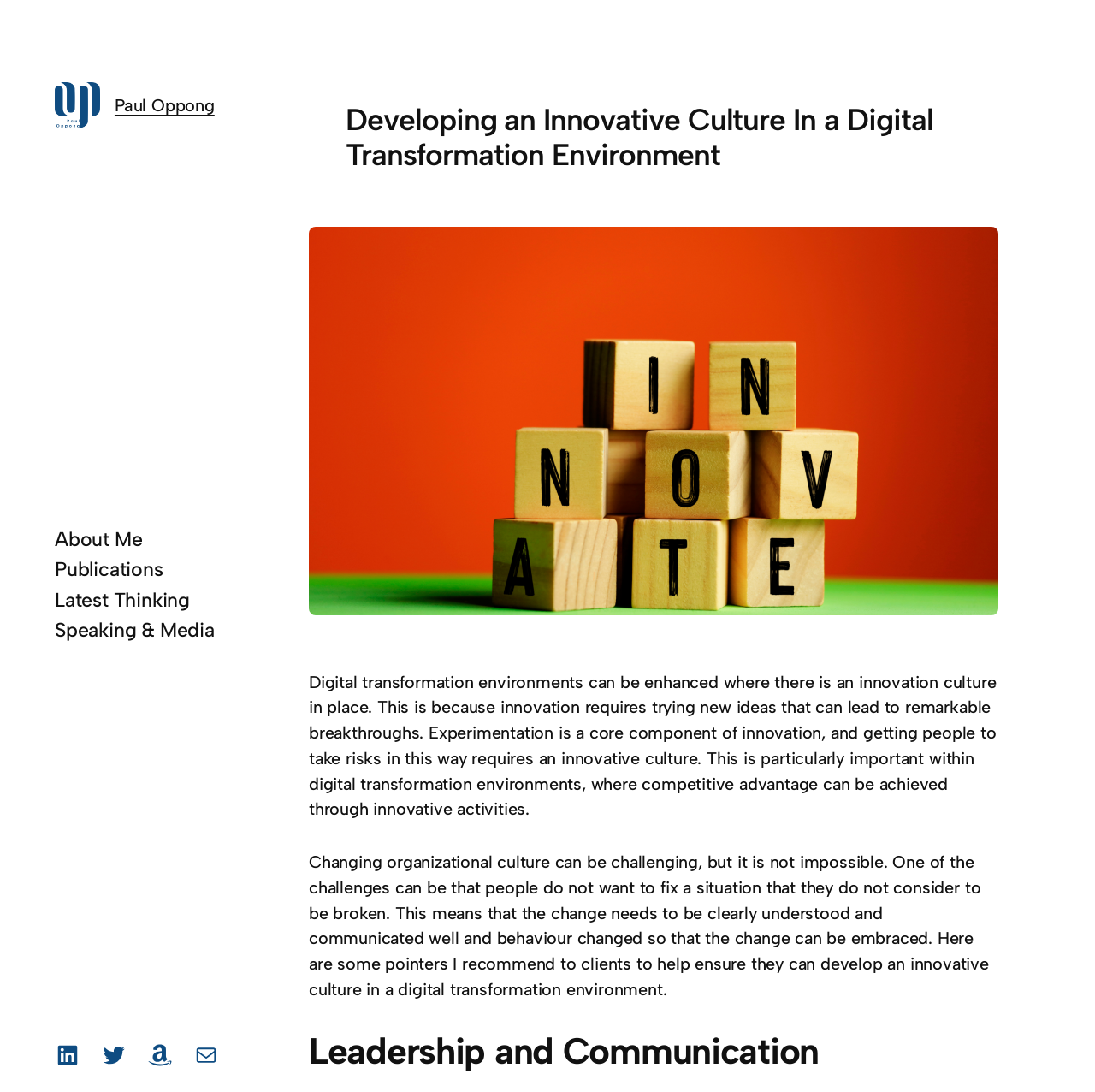Please mark the clickable region by giving the bounding box coordinates needed to complete this instruction: "Visit the LinkedIn page".

[0.05, 0.955, 0.073, 0.978]